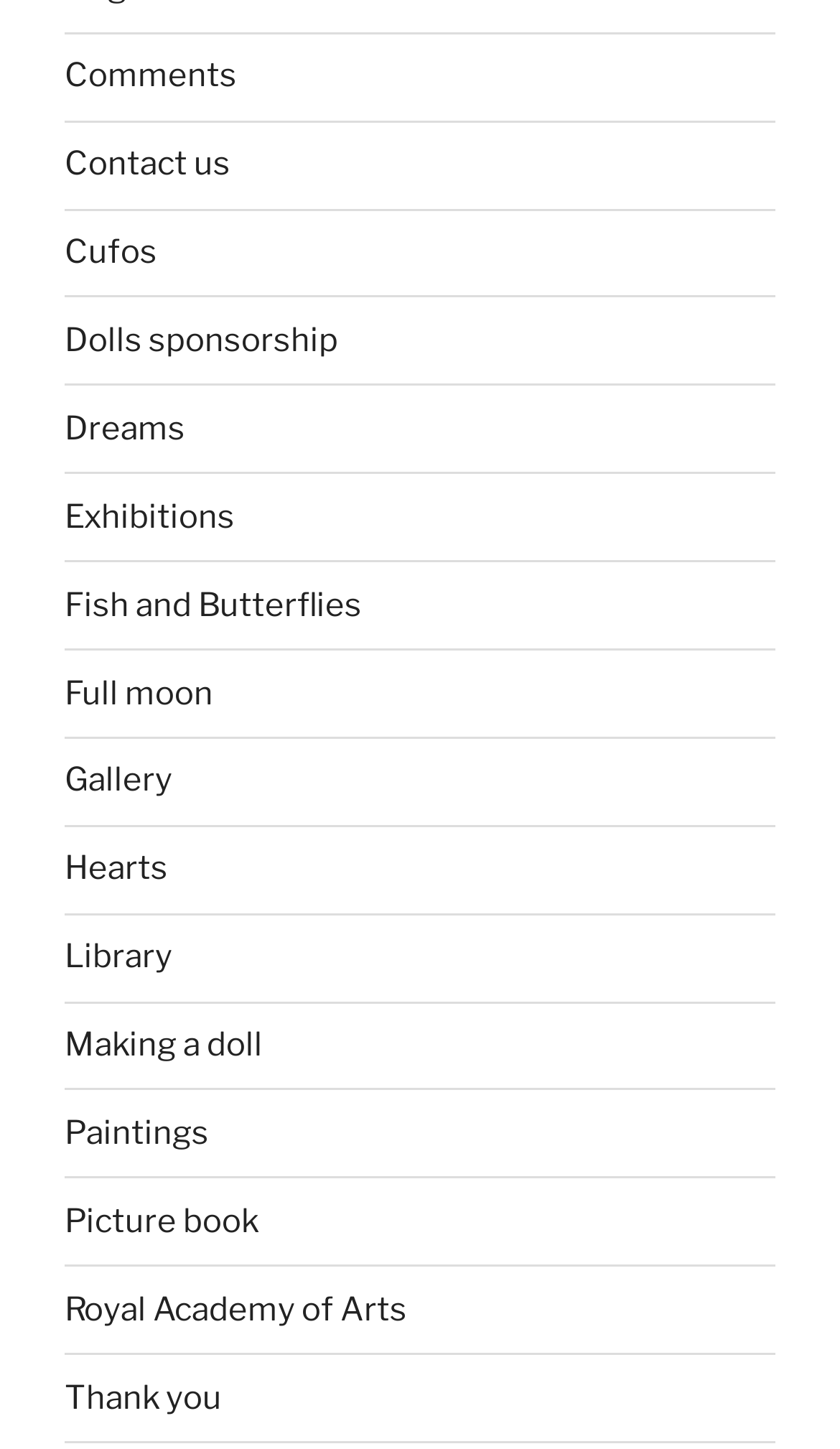Provide a one-word or short-phrase response to the question:
What is the link below 'Dolls sponsorship'?

Dreams